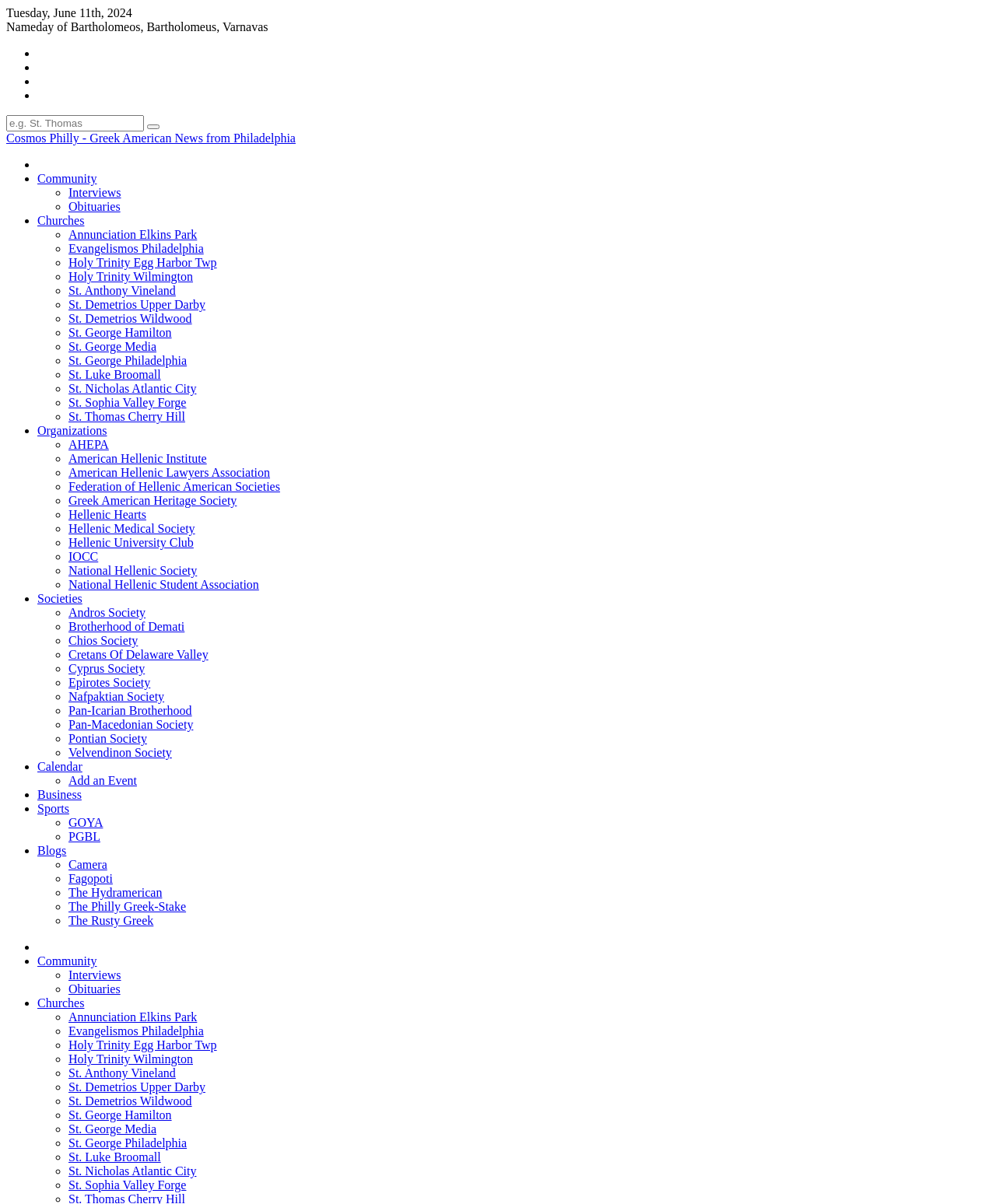Find the bounding box coordinates for the element that must be clicked to complete the instruction: "Search for a term". The coordinates should be four float numbers between 0 and 1, indicated as [left, top, right, bottom].

[0.006, 0.096, 0.145, 0.109]